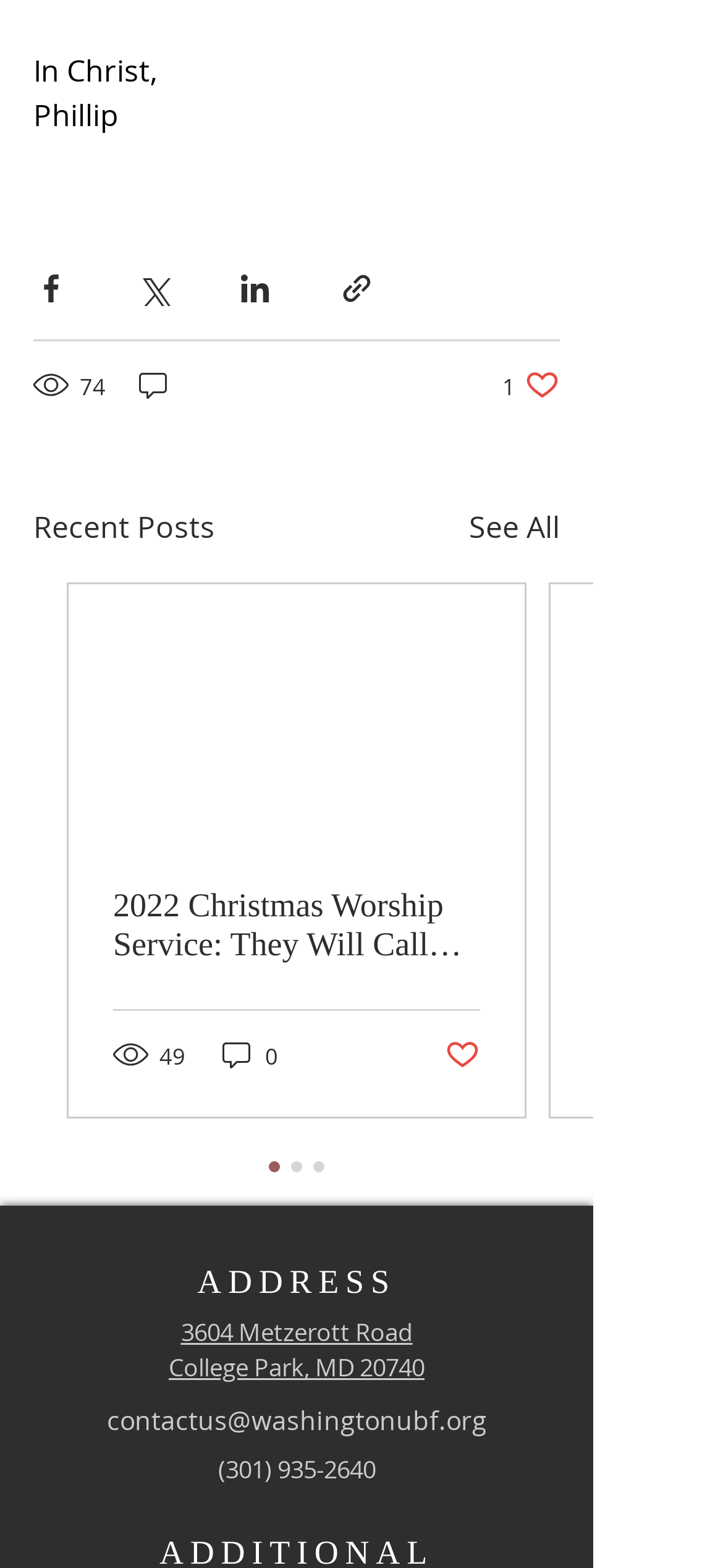Kindly provide the bounding box coordinates of the section you need to click on to fulfill the given instruction: "Share via Facebook".

[0.046, 0.173, 0.095, 0.196]